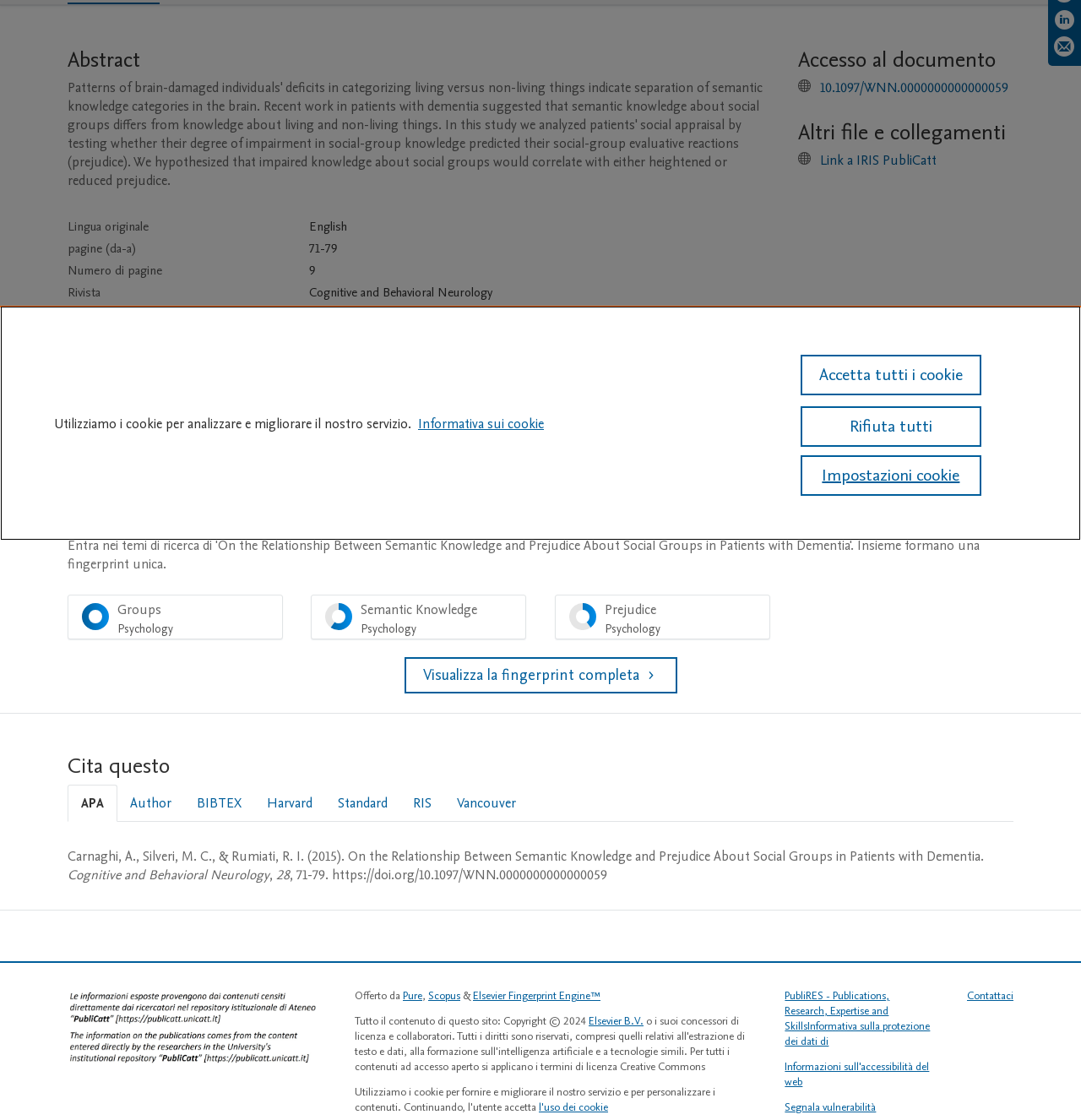Provide the bounding box coordinates of the UI element that matches the description: "Accetta tutti i cookie".

[0.741, 0.317, 0.908, 0.353]